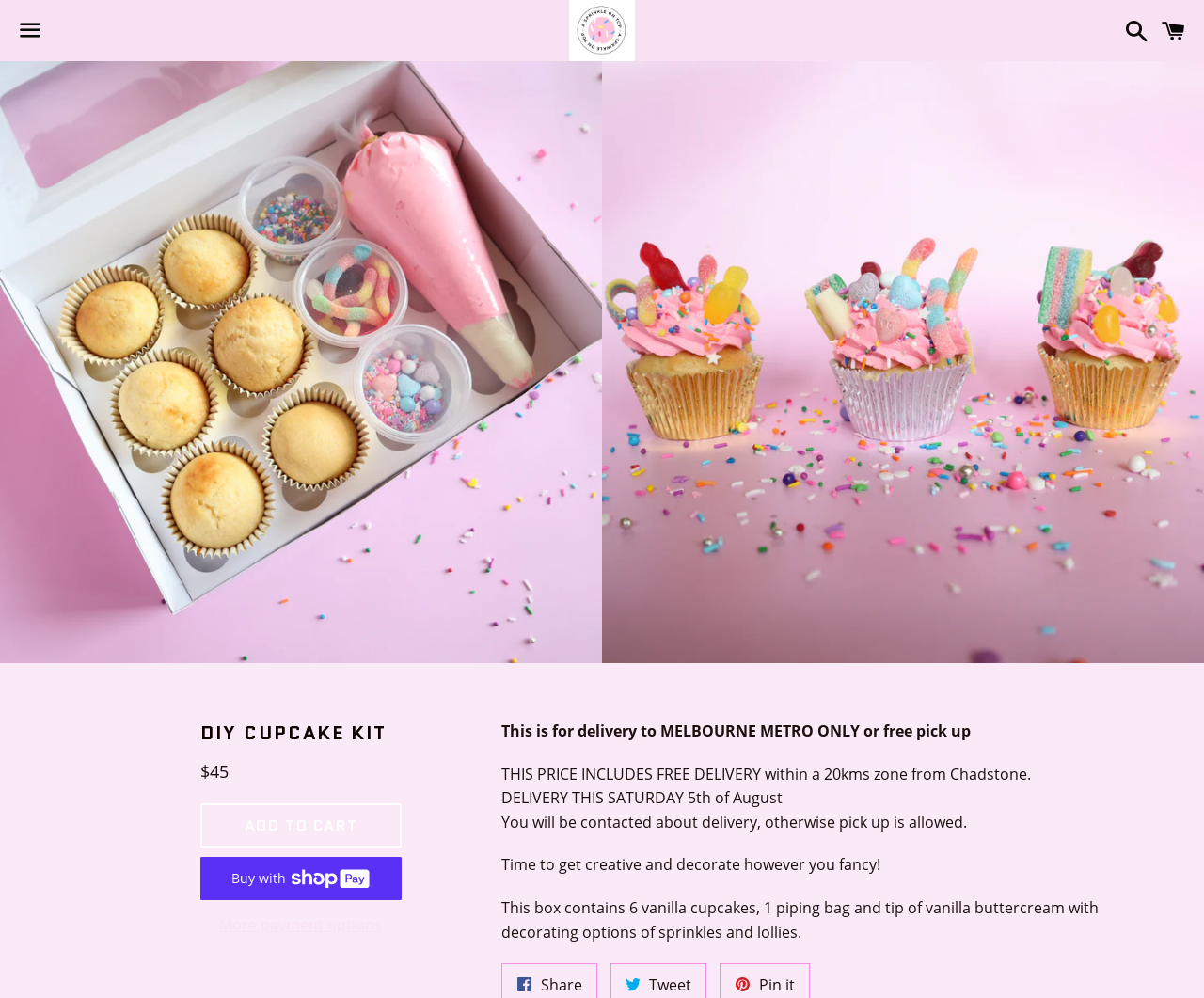What is included in the DIY cupcake kit?
Please give a well-detailed answer to the question.

The contents of the DIY cupcake kit can be determined by reading the product description on the webpage. The text 'This box contains 6 vanilla cupcakes, 1 piping bag and tip of vanilla buttercream with decorating options of sprinkles and lollies.' provides a detailed list of what is included in the kit.